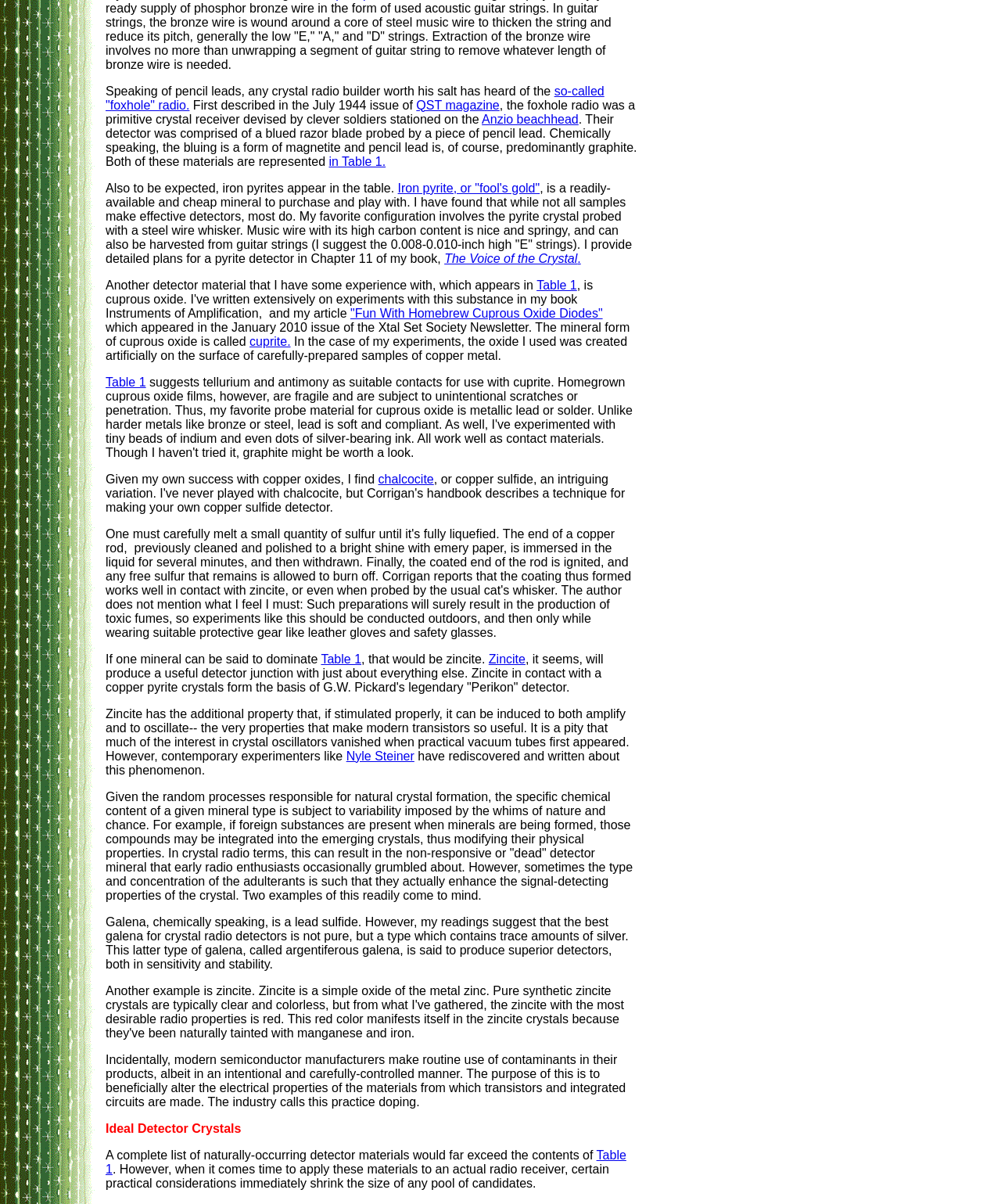Please determine the bounding box coordinates for the UI element described here. Use the format (top-left x, top-left y, bottom-right x, bottom-right y) with values bounded between 0 and 1: so-called "foxhole" radio.

[0.105, 0.07, 0.604, 0.093]